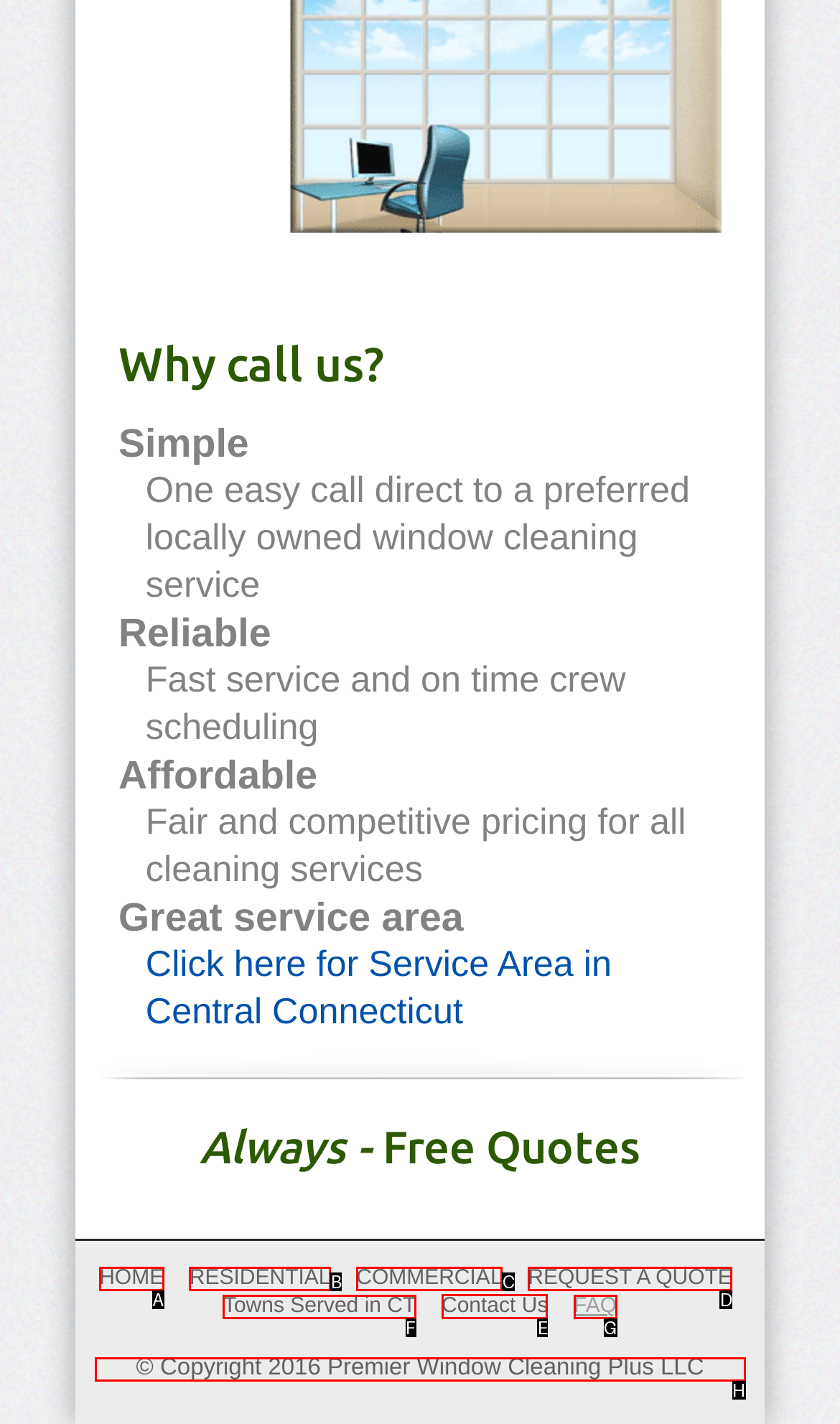Please indicate which option's letter corresponds to the task: Click 'Contact Us' by examining the highlighted elements in the screenshot.

E